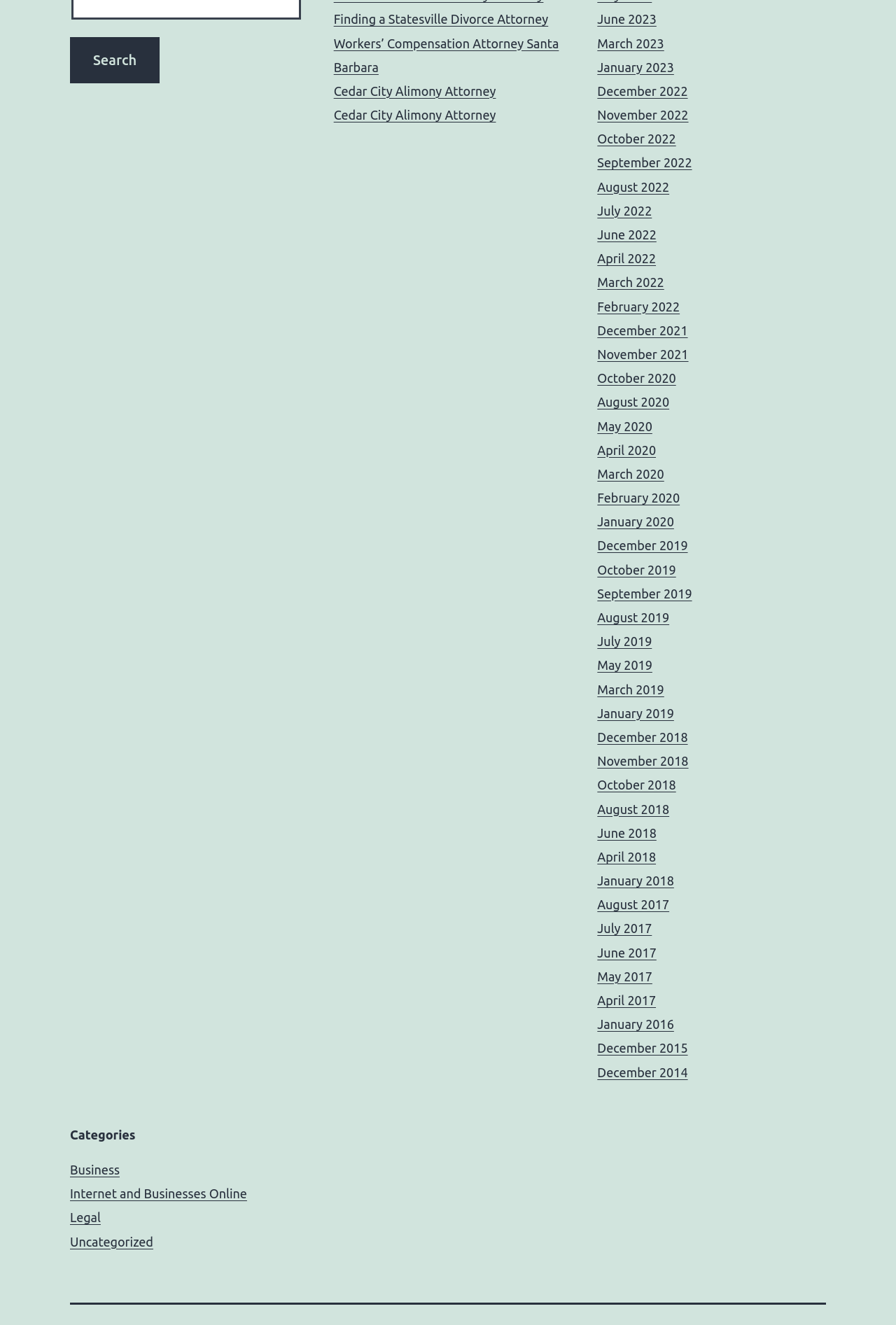Determine the bounding box for the UI element described here: "Legal".

[0.078, 0.914, 0.112, 0.924]